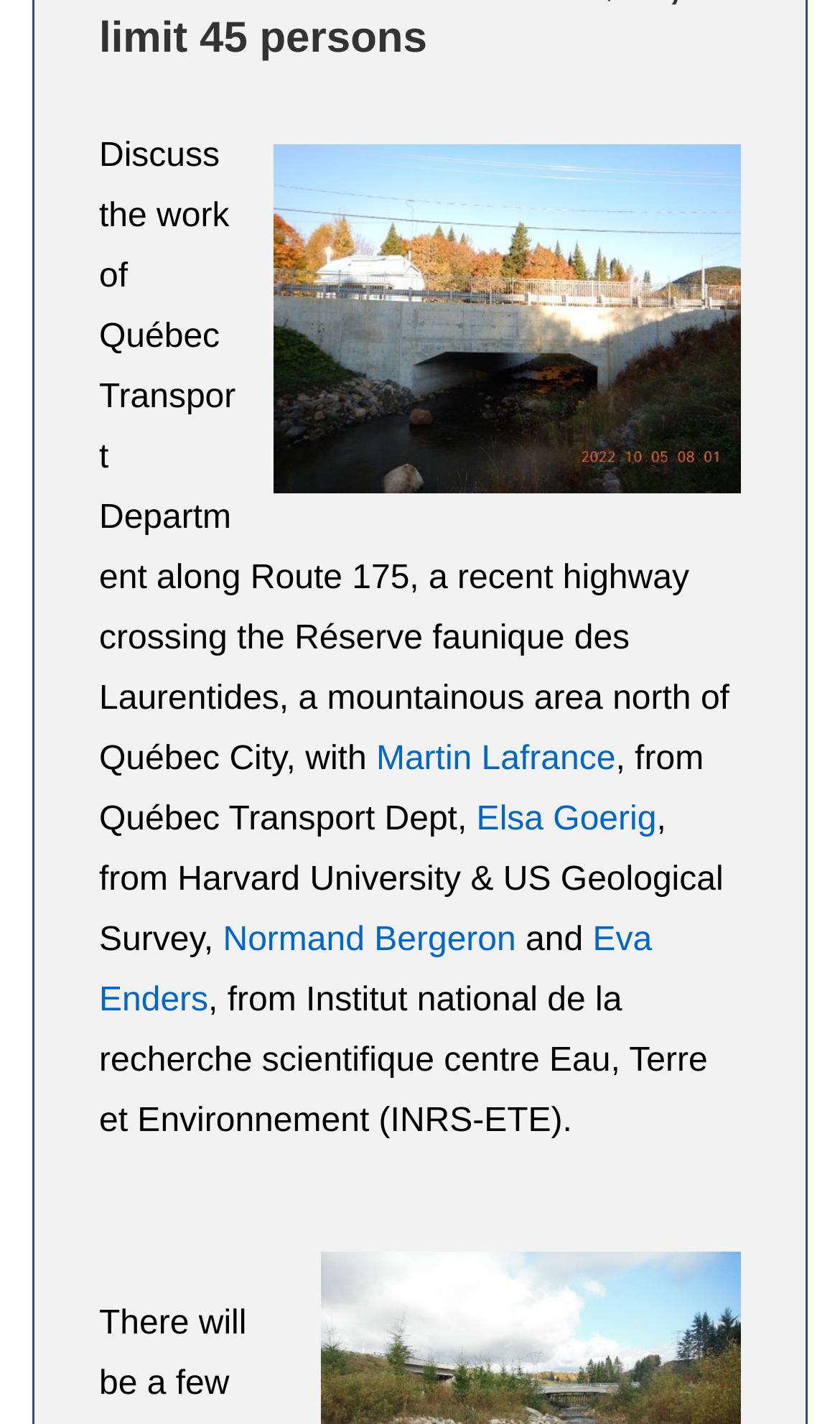Who are the people mentioned in the text?
Using the visual information, answer the question in a single word or phrase.

Martin Lafrance, Elsa Goerig, Normand Bergeron, Eva Enders